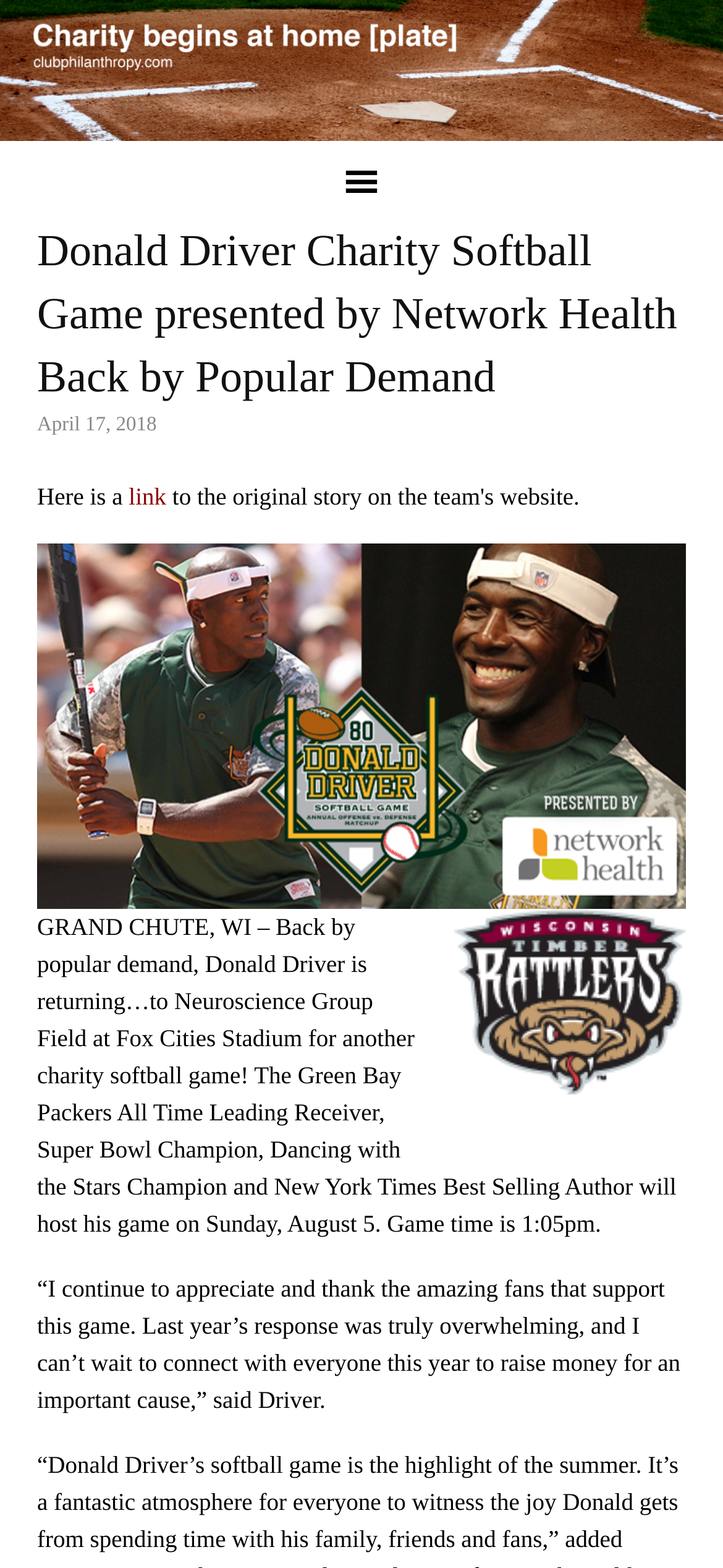Please extract the webpage's main title and generate its text content.

Donald Driver Charity Softball Game presented by Network Health Back by Popular Demand